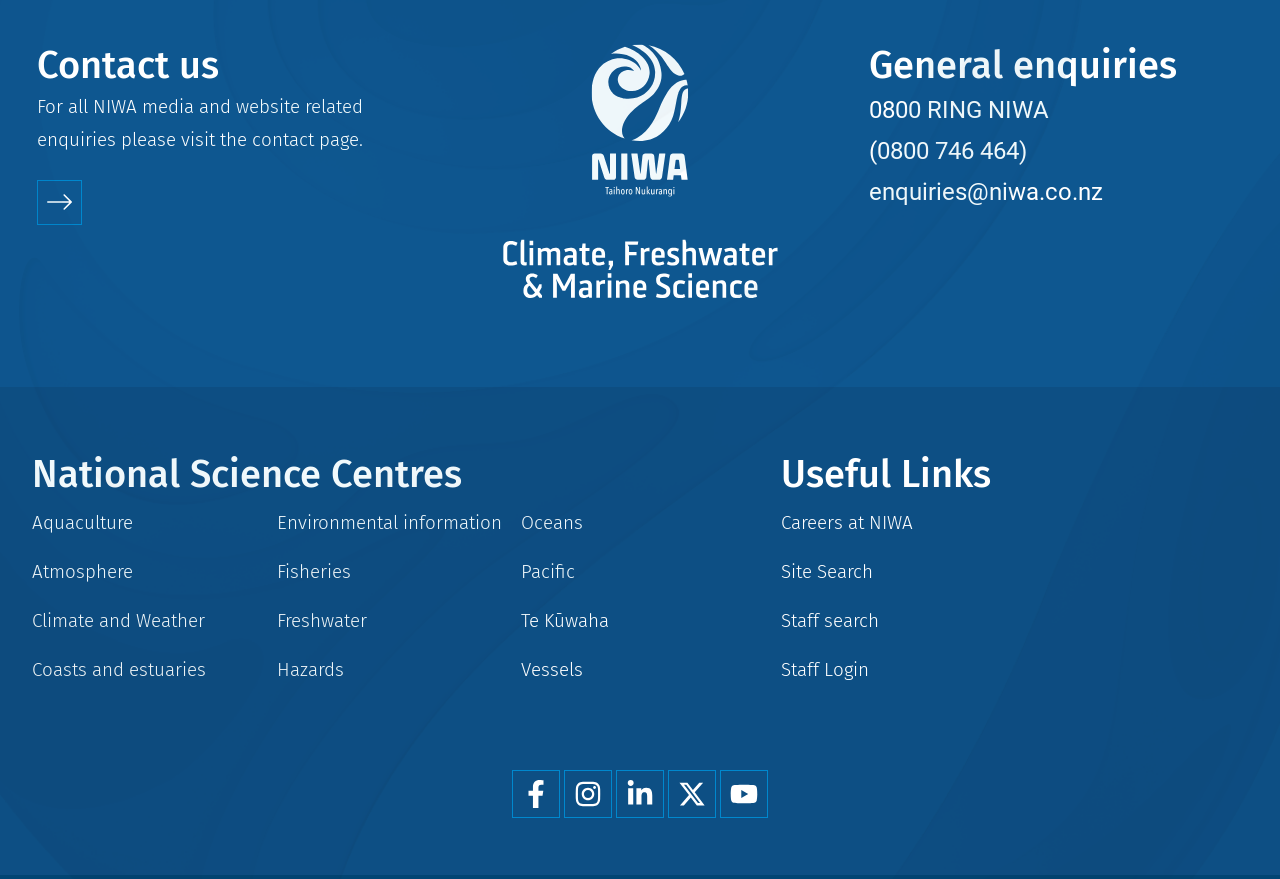Please specify the bounding box coordinates of the element that should be clicked to execute the given instruction: 'Contact NIWA'. Ensure the coordinates are four float numbers between 0 and 1, expressed as [left, top, right, bottom].

[0.029, 0.048, 0.321, 0.102]